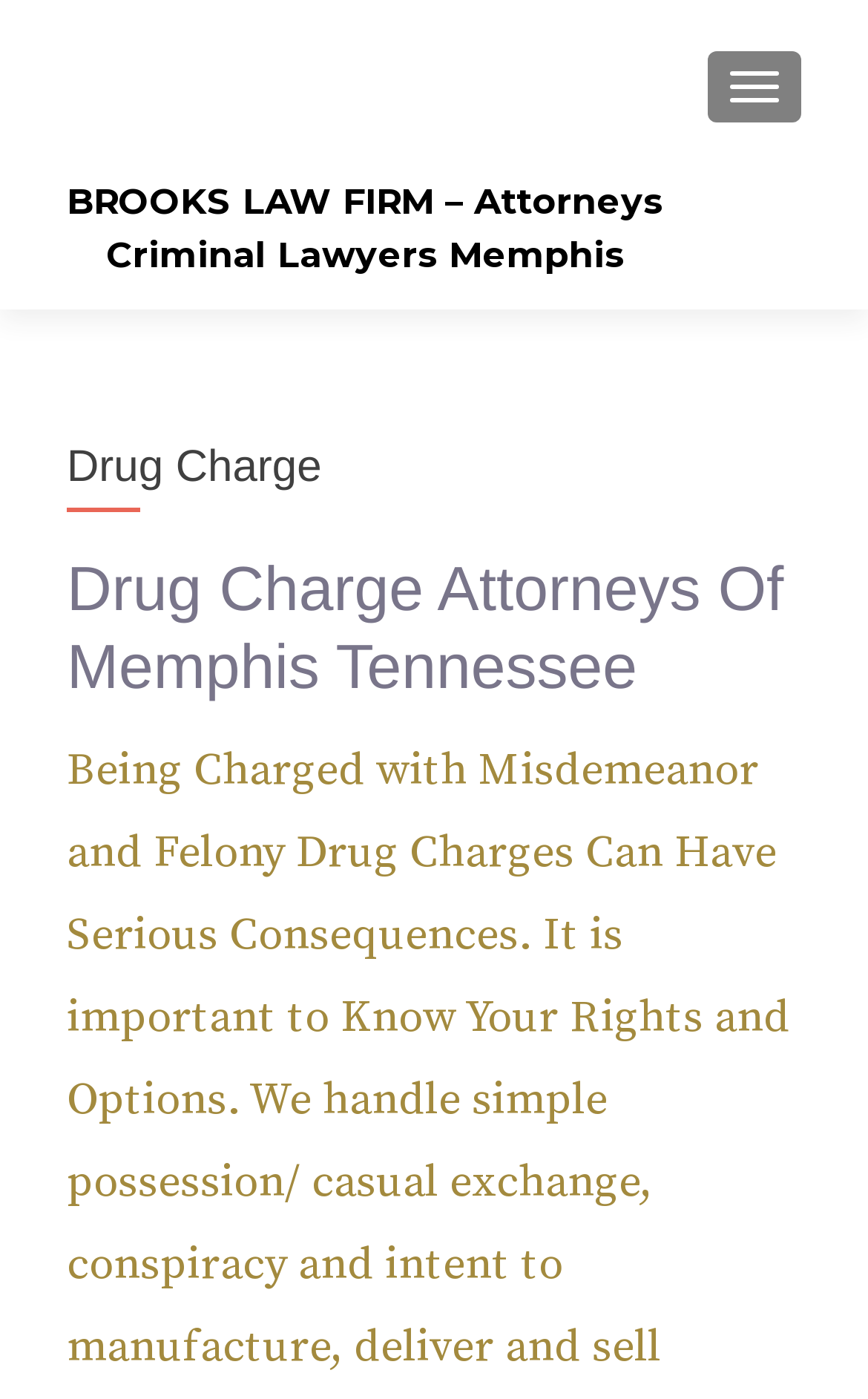Identify the bounding box of the UI component described as: "Menu".

[0.815, 0.037, 0.923, 0.088]